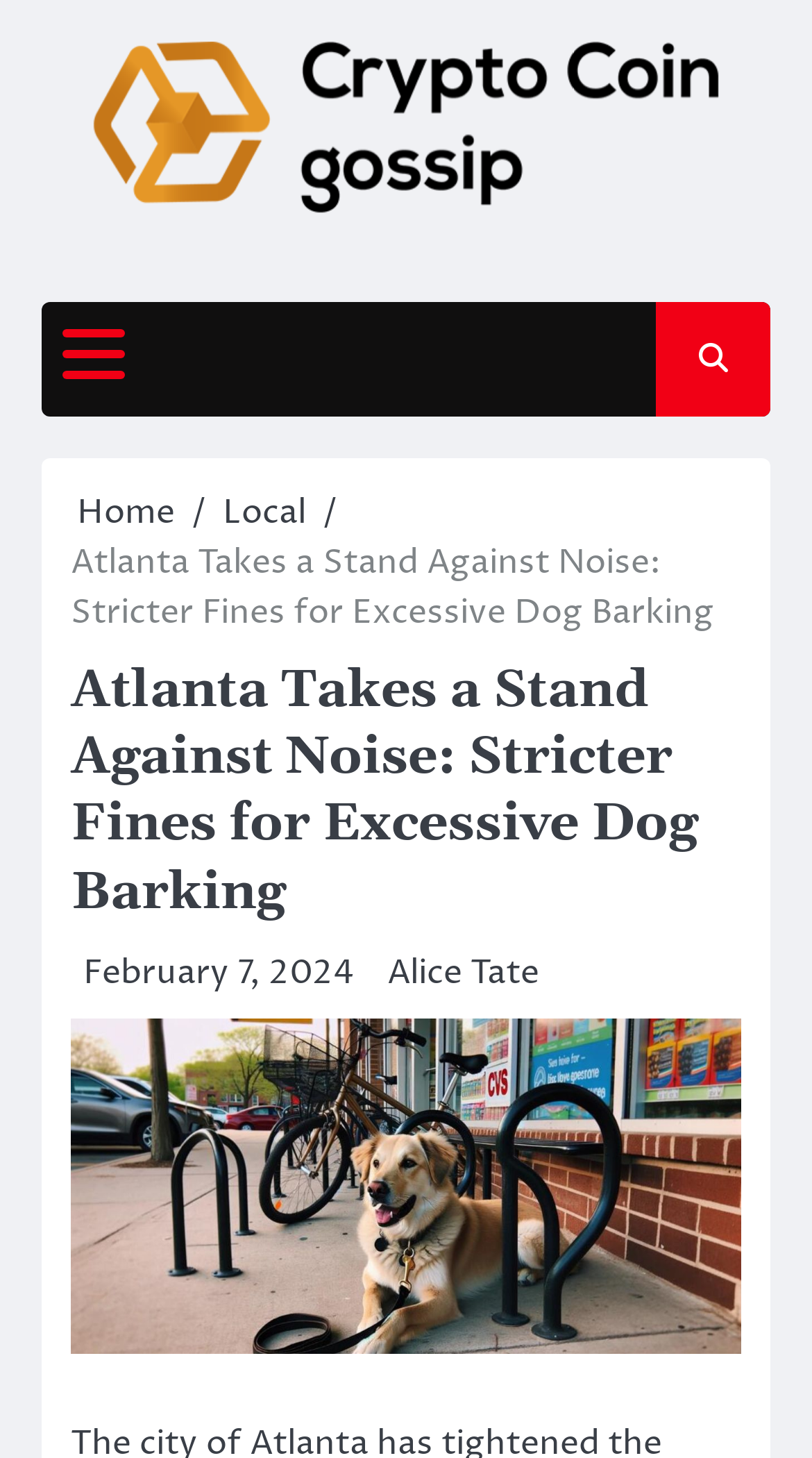Offer an extensive depiction of the webpage and its key elements.

The webpage is about an article titled "Atlanta Takes a Stand Against Noise: Stricter Fines for Excessive Dog Barking" on a website called "Crypto Coin Gossip". At the top left, there is a link to the website's homepage, accompanied by a small image of the website's logo. 

To the right of the logo, there is a button that expands to reveal the primary menu. On the opposite side of the page, near the top right corner, there is another link. Below this link, there is a navigation section labeled "Breadcrumbs" that contains links to "Home" and "Local" pages. 

The main content of the page is divided into sections. The first section is a header that displays the article title. Below the header, there is a section that shows the article's publication date, "February 7, 2024", and the author's name, "Alice Tate". 

The article's main image is located below the author's information, spanning the entire width of the page. There are no other images on the page besides the website's logo and the article's main image.